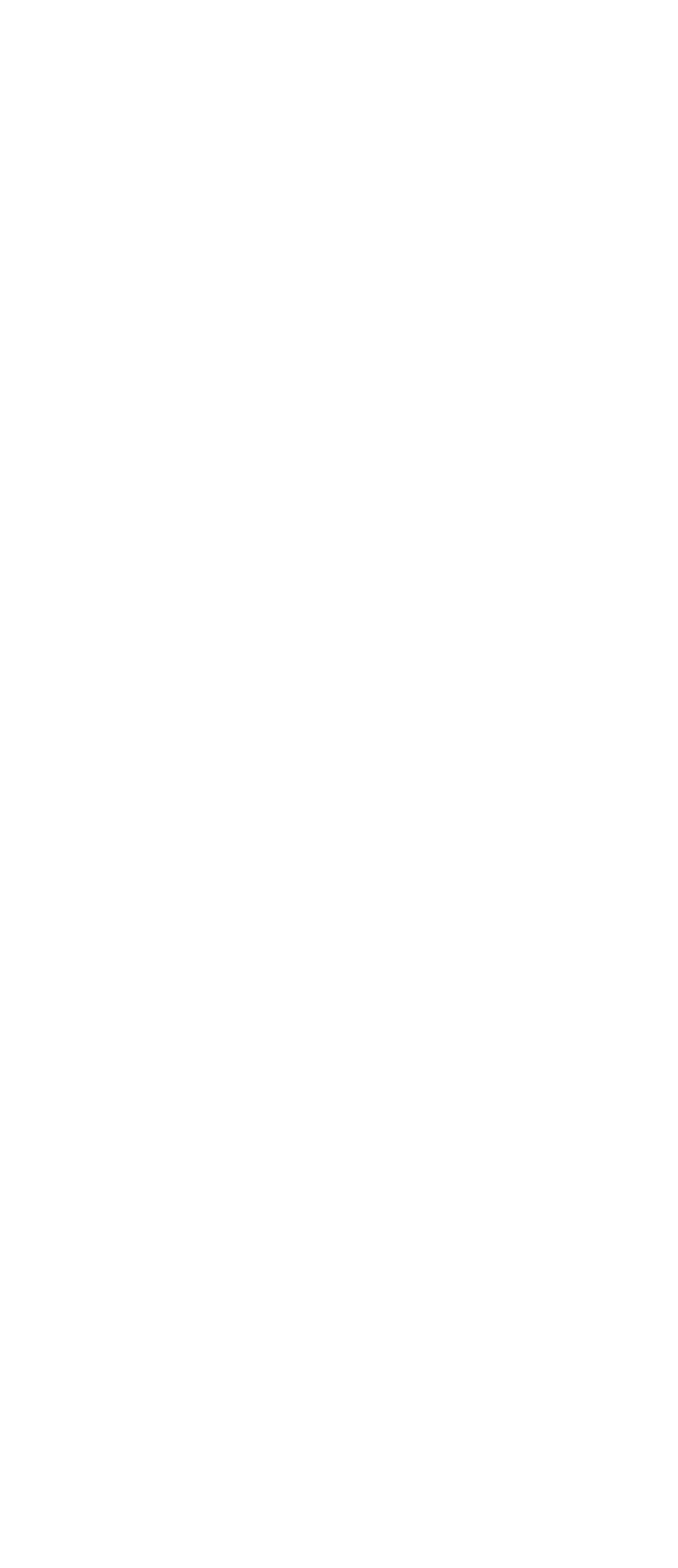How many links are there in the 'About Us' section?
Based on the visual information, provide a detailed and comprehensive answer.

In the 'About Us' section, I can see three links: 'Home', 'About Us', and 'Terms and Conditions'.